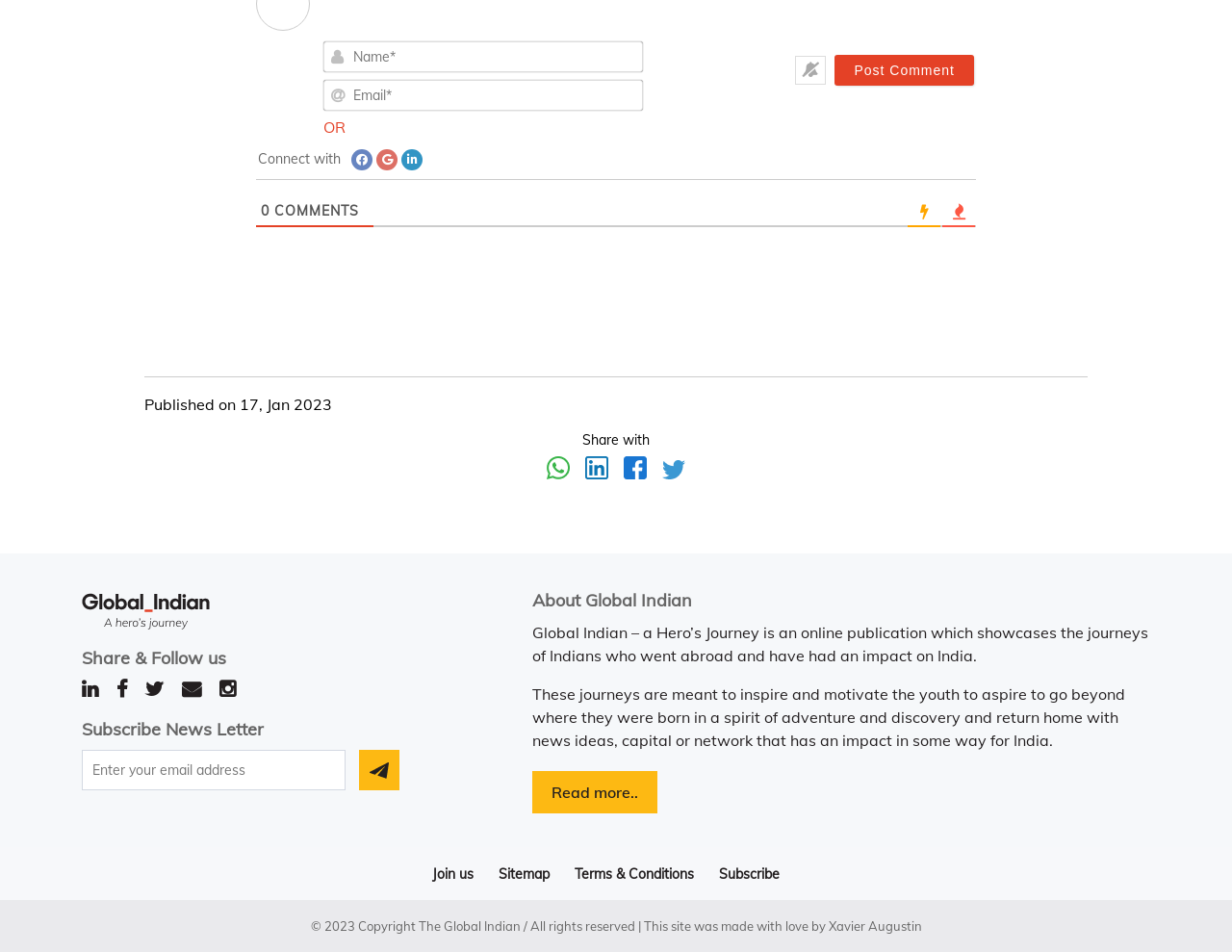Provide a one-word or one-phrase answer to the question:
What is the copyright year of the website?

2023